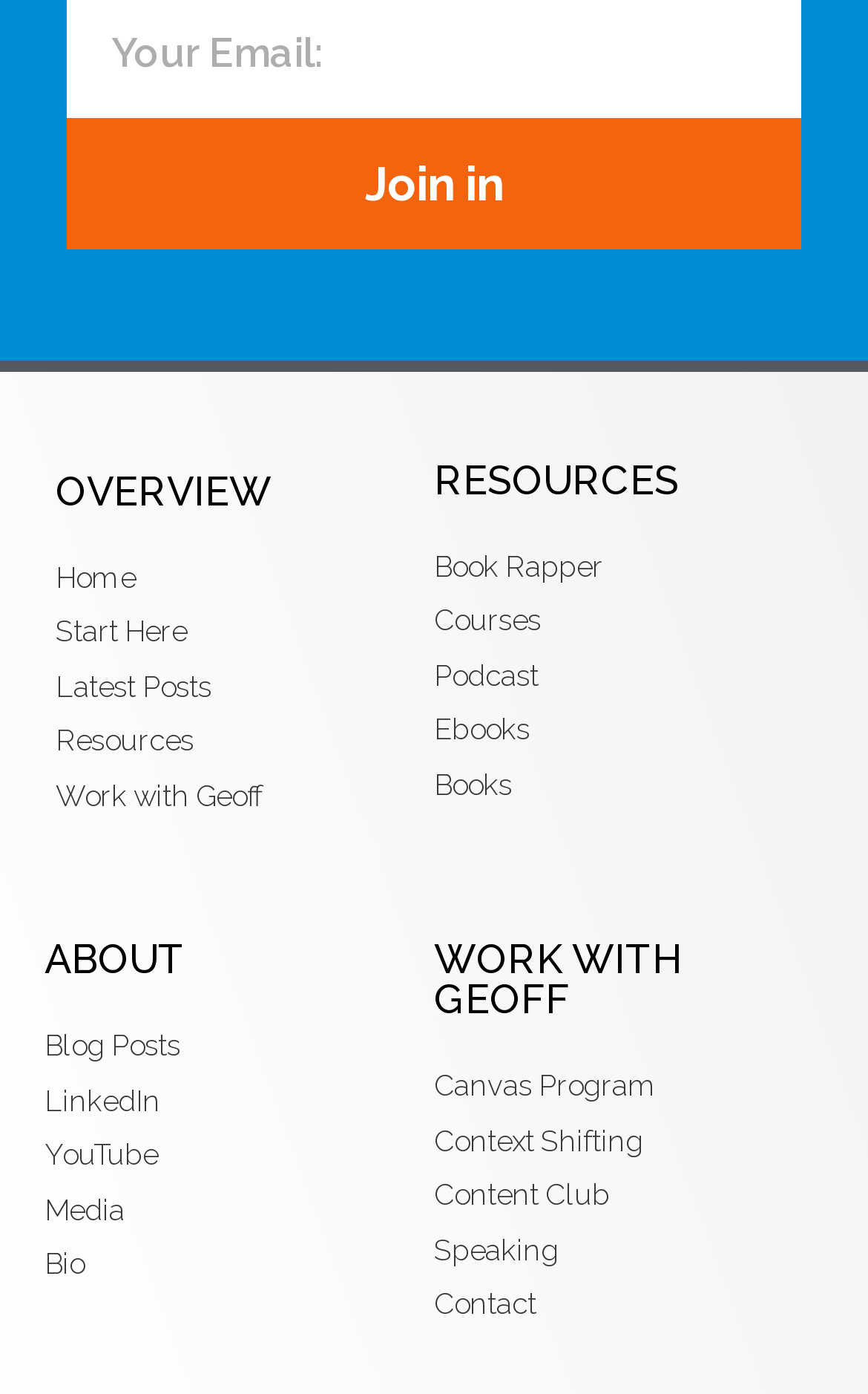Find the bounding box coordinates of the clickable element required to execute the following instruction: "Go to the 'Home' page". Provide the coordinates as four float numbers between 0 and 1, i.e., [left, top, right, bottom].

[0.064, 0.399, 0.487, 0.43]